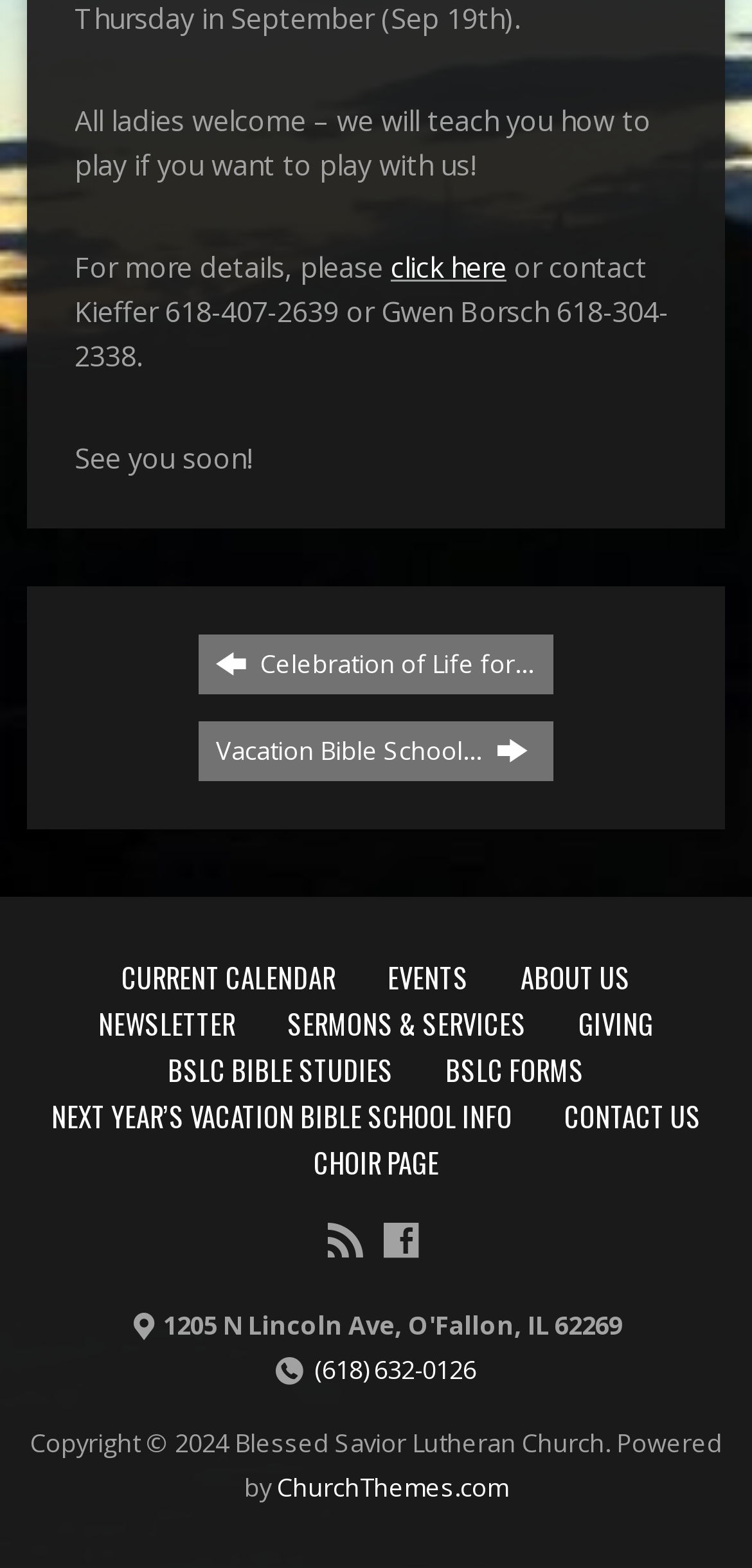Determine the bounding box coordinates for the clickable element to execute this instruction: "Read about Vacation Bible School". Provide the coordinates as four float numbers between 0 and 1, i.e., [left, top, right, bottom].

[0.264, 0.46, 0.736, 0.498]